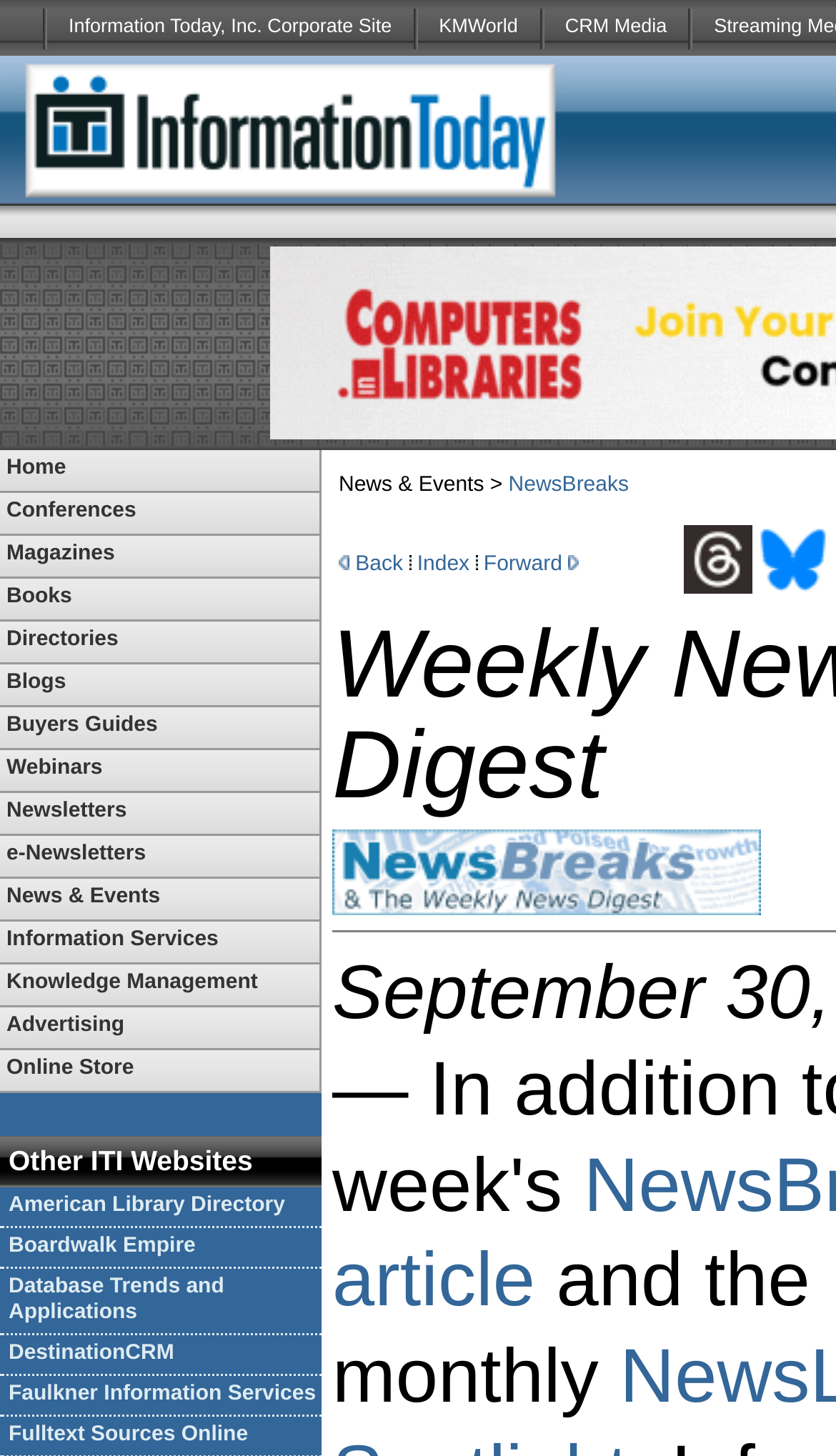Identify the bounding box coordinates of the element that should be clicked to fulfill this task: "Click on Information Today, Inc. Corporate Site". The coordinates should be provided as four float numbers between 0 and 1, i.e., [left, top, right, bottom].

[0.056, 0.0, 0.494, 0.038]